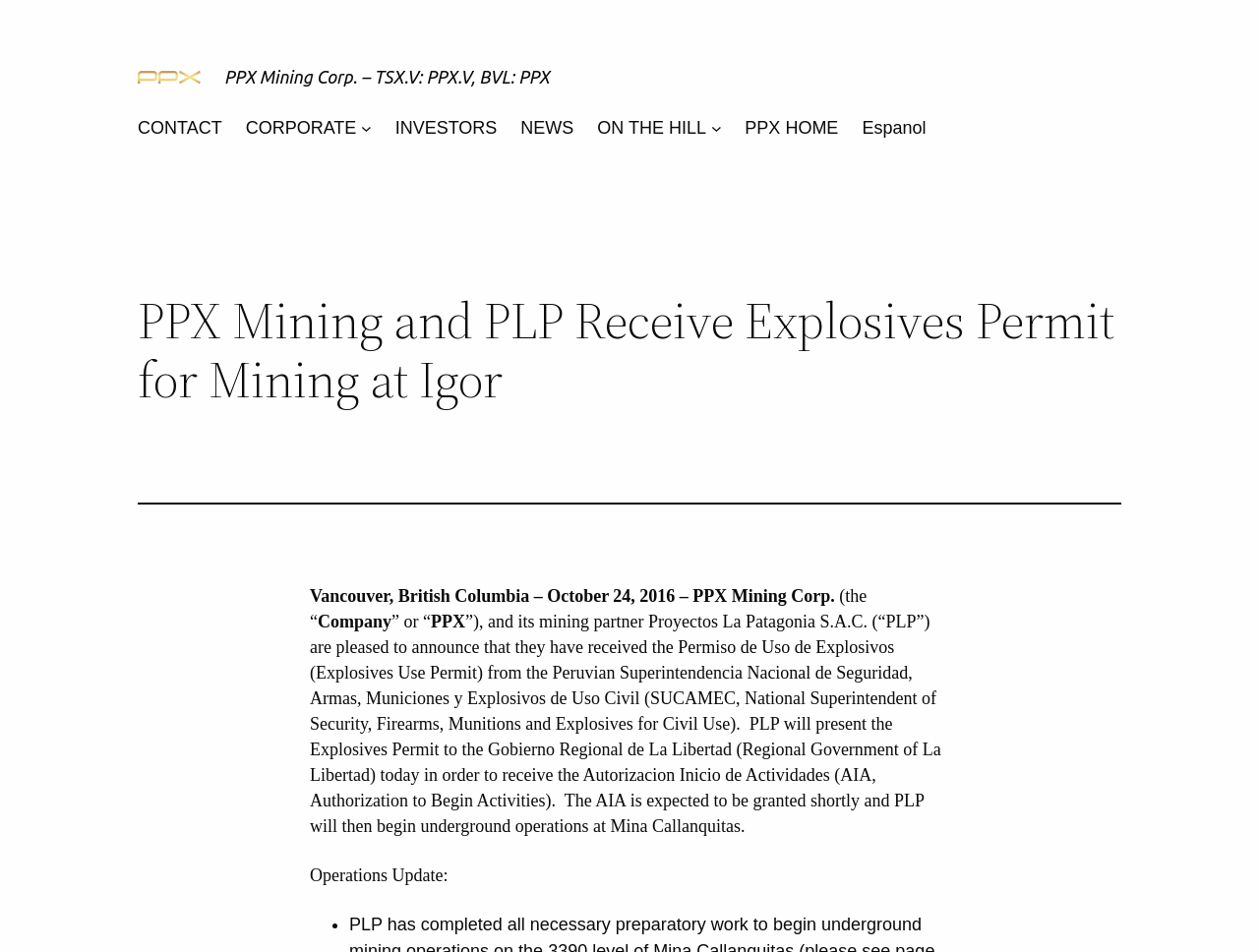Using the given description, provide the bounding box coordinates formatted as (top-left x, top-left y, bottom-right x, bottom-right y), with all values being floating point numbers between 0 and 1. Description: PPX HOME

[0.592, 0.121, 0.666, 0.149]